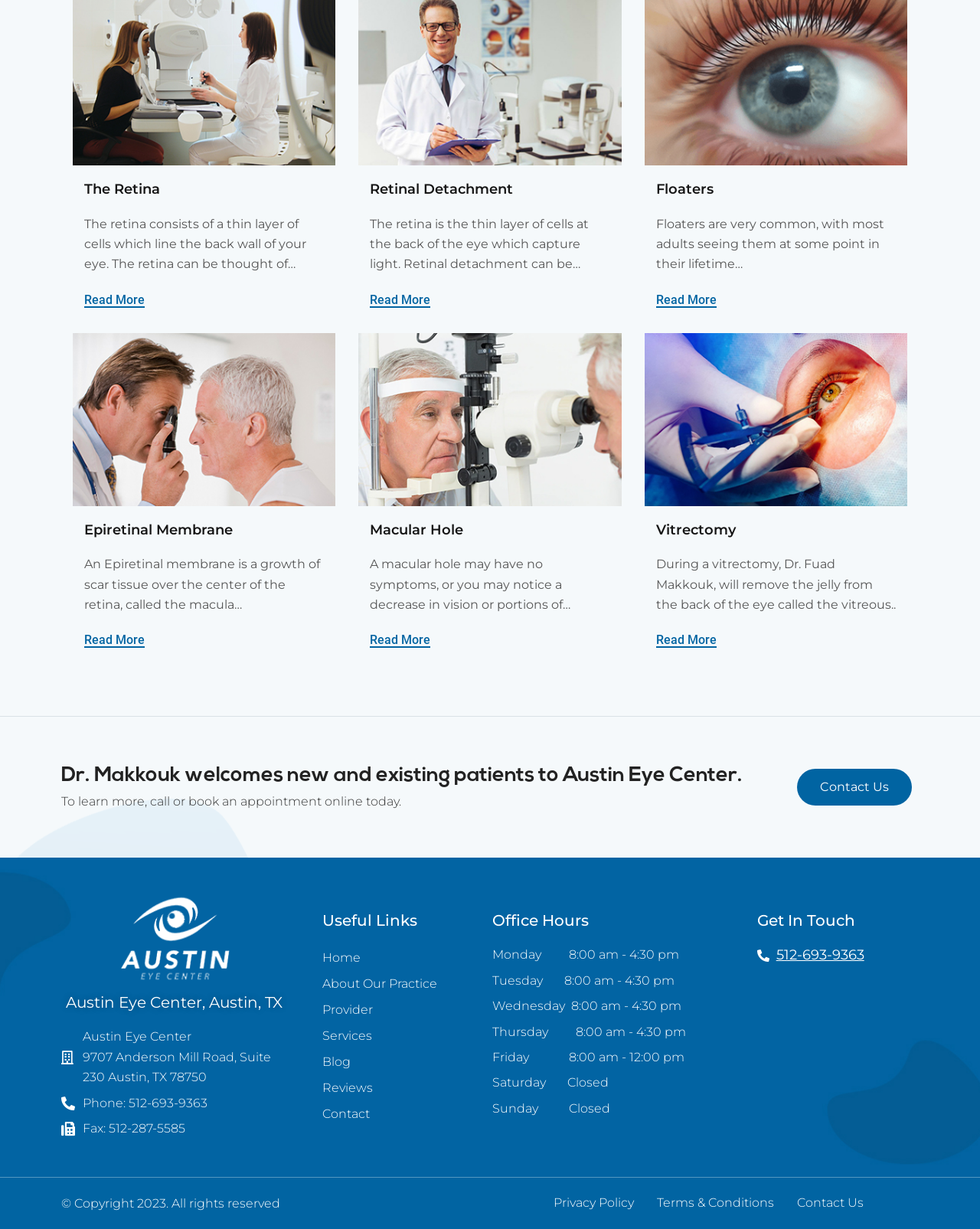Determine the bounding box for the described HTML element: "512-693-9363". Ensure the coordinates are four float numbers between 0 and 1 in the format [left, top, right, bottom].

[0.772, 0.769, 0.945, 0.786]